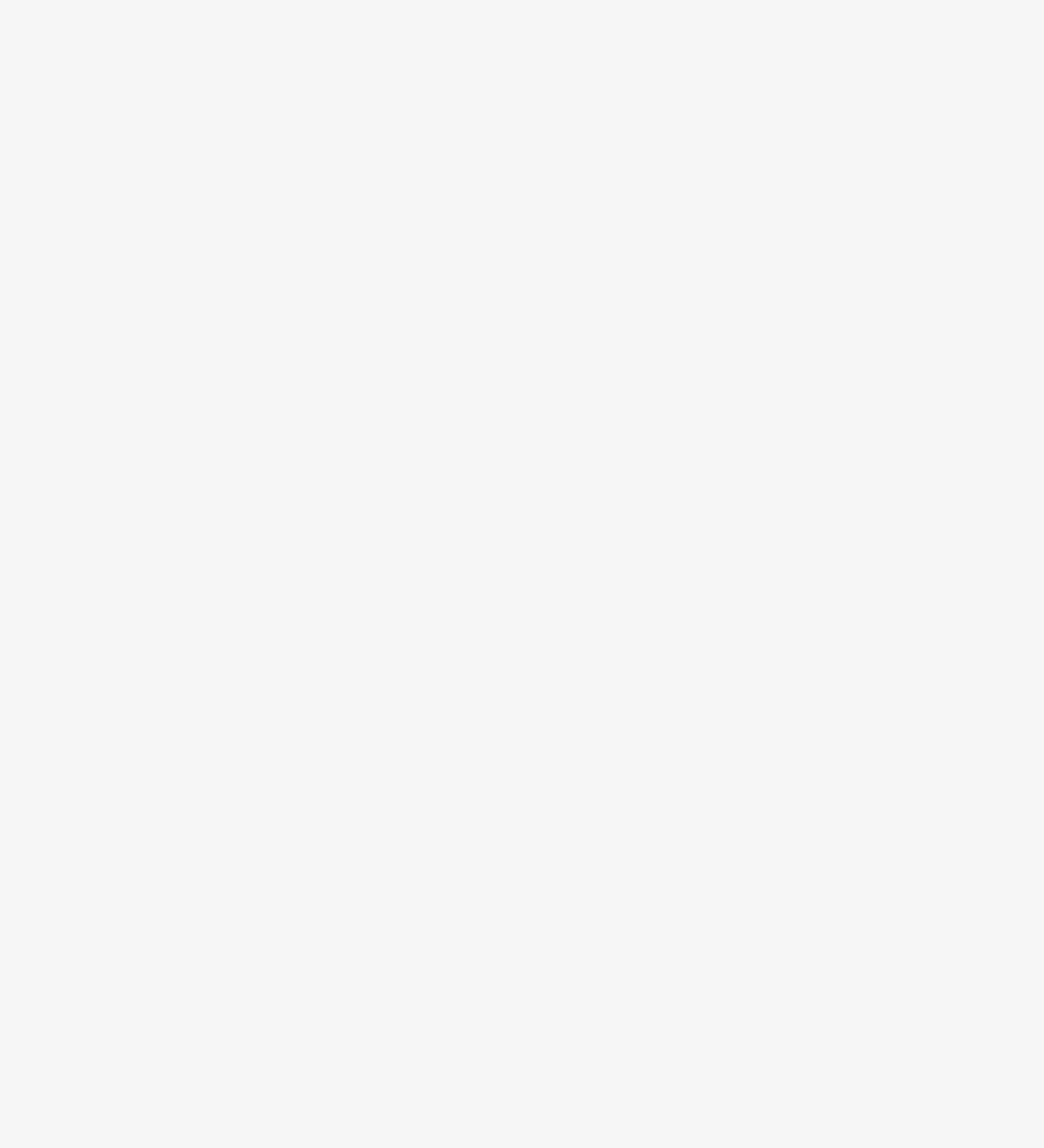Determine the bounding box coordinates for the area you should click to complete the following instruction: "Click the 'Follow us' link".

[0.111, 0.962, 0.142, 0.982]